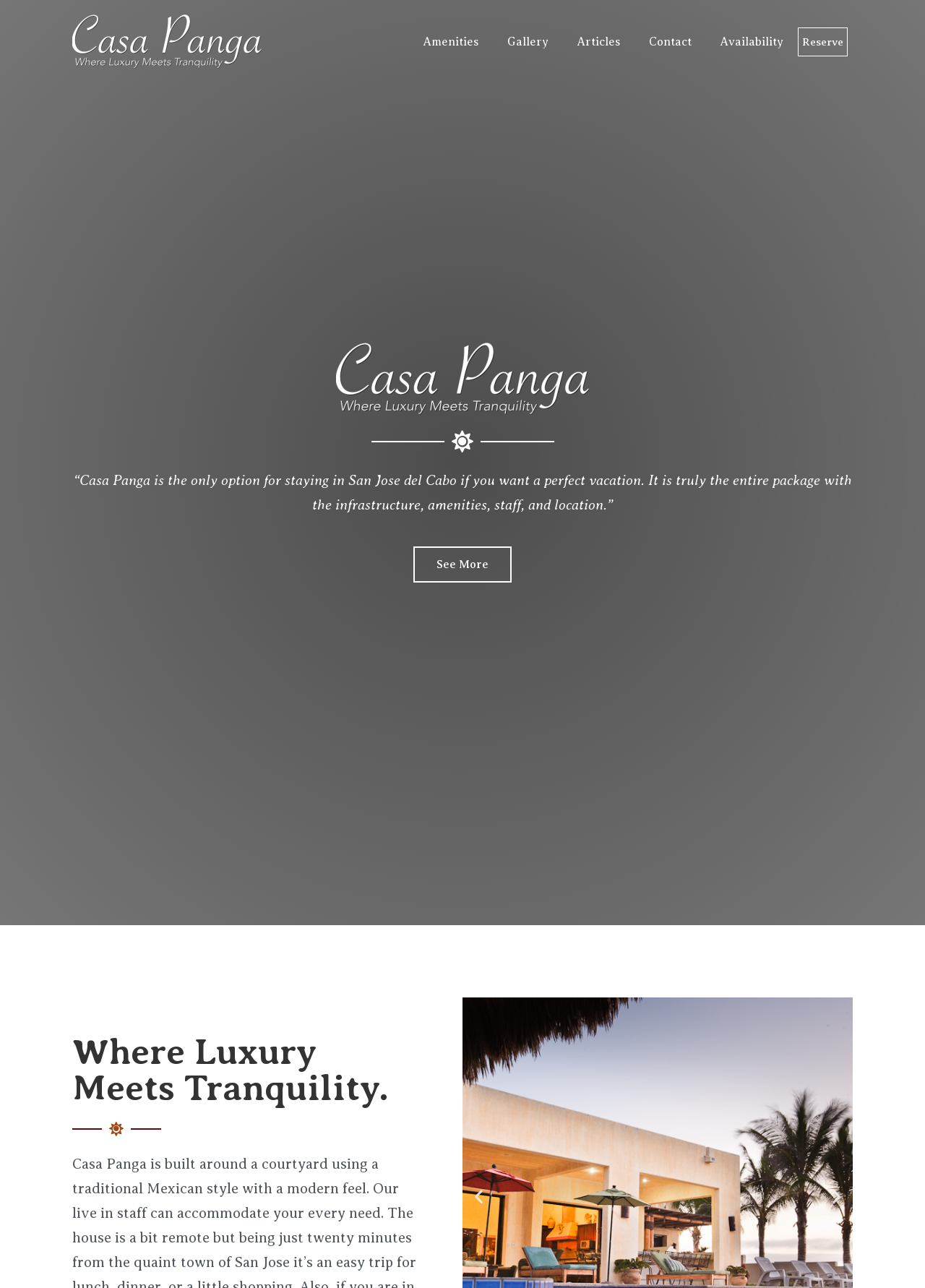Locate the bounding box coordinates of the area where you should click to accomplish the instruction: "See more testimonials".

[0.447, 0.424, 0.553, 0.452]